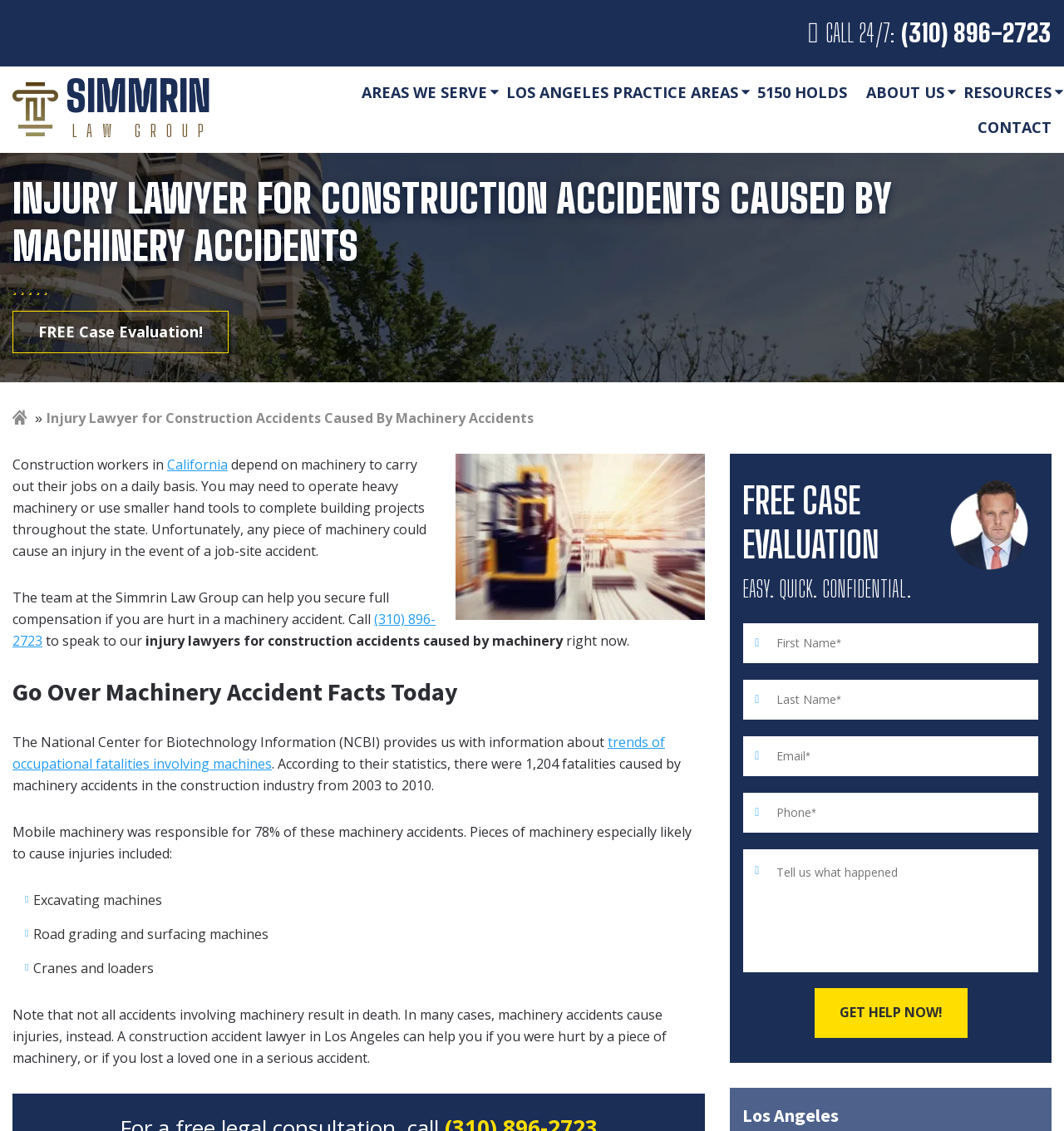Calculate the bounding box coordinates of the UI element given the description: "name="message" placeholder="Tell us what happened"".

[0.698, 0.75, 0.977, 0.86]